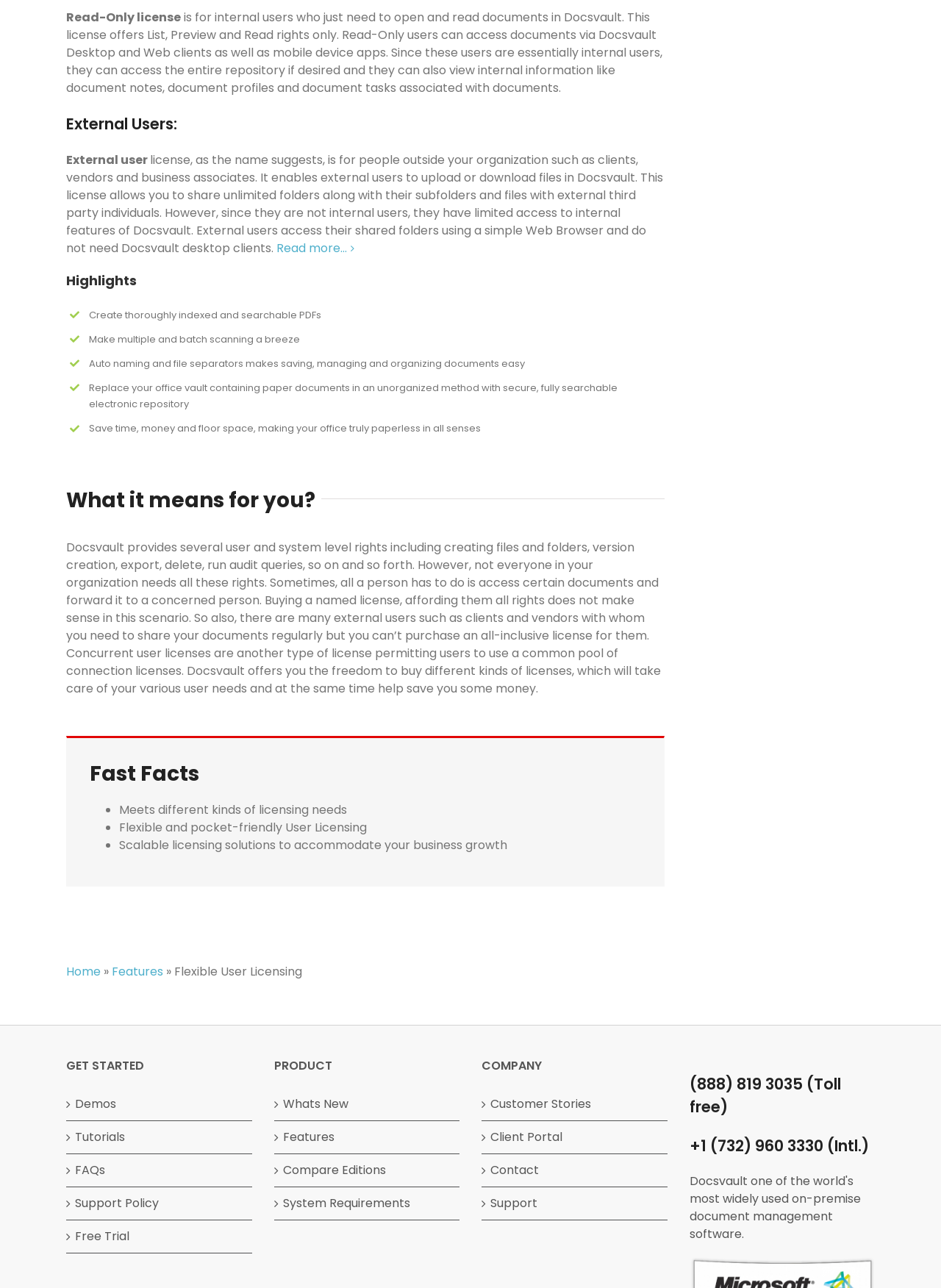Please provide a detailed answer to the question below based on the screenshot: 
What is the benefit of using Docsvault?

The webpage highlights that using Docsvault can replace an office vault containing paper documents in an unorganized method with a secure, fully searchable electronic repository, ultimately saving time, money, and floor space, making the office truly paperless.